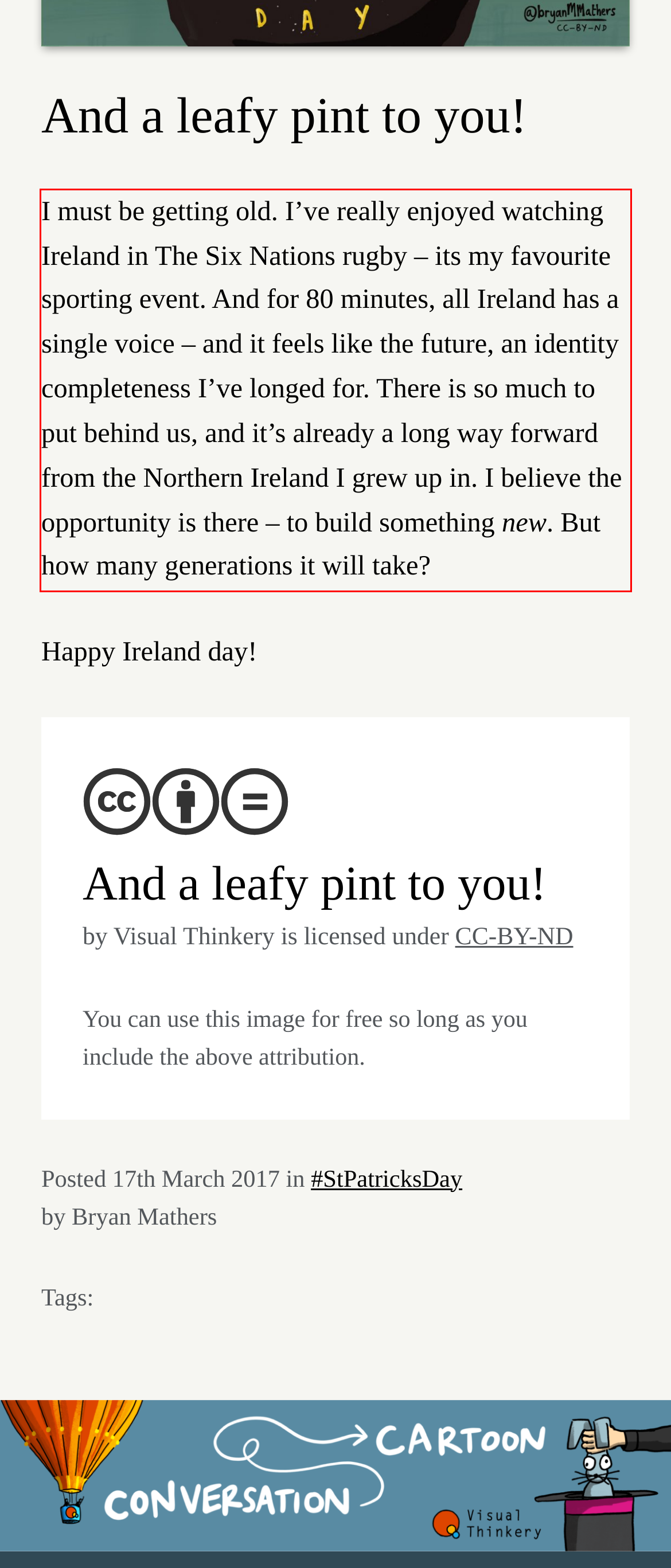Please perform OCR on the text within the red rectangle in the webpage screenshot and return the text content.

I must be getting old. I’ve really enjoyed watching Ireland in The Six Nations rugby – its my favourite sporting event. And for 80 minutes, all Ireland has a single voice – and it feels like the future, an identity completeness I’ve longed for. There is so much to put behind us, and it’s already a long way forward from the Northern Ireland I grew up in. I believe the opportunity is there – to build something new. But how many generations it will take?